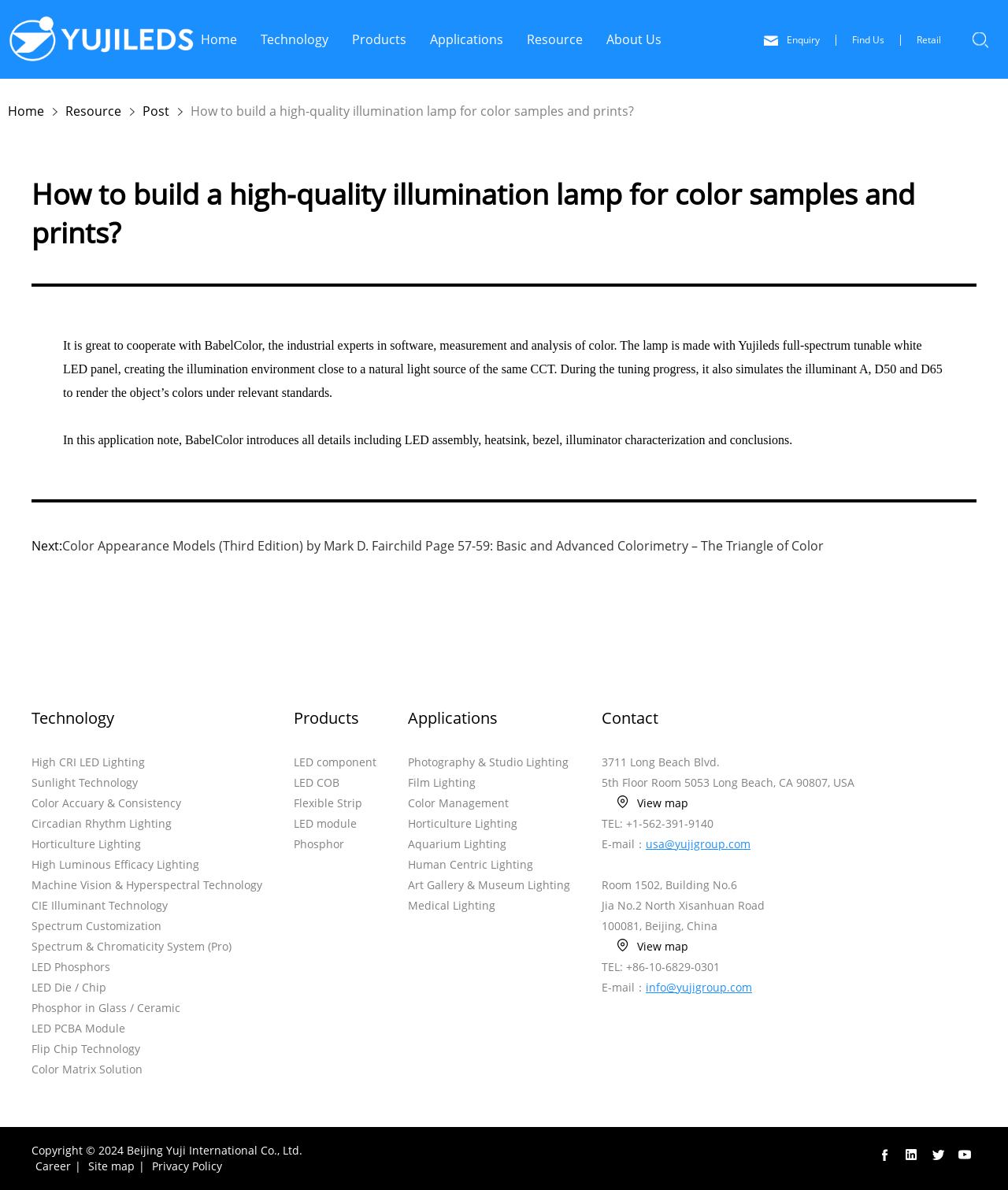What is the topic of the application note introduced by BabelColor?
Please provide a detailed and thorough answer to the question.

According to the article, BabelColor introduces an application note that covers all the details including LED assembly, heatsink, bezel, illuminator characterization and conclusions, which suggests that the application note is related to the technical aspects of LED lighting.